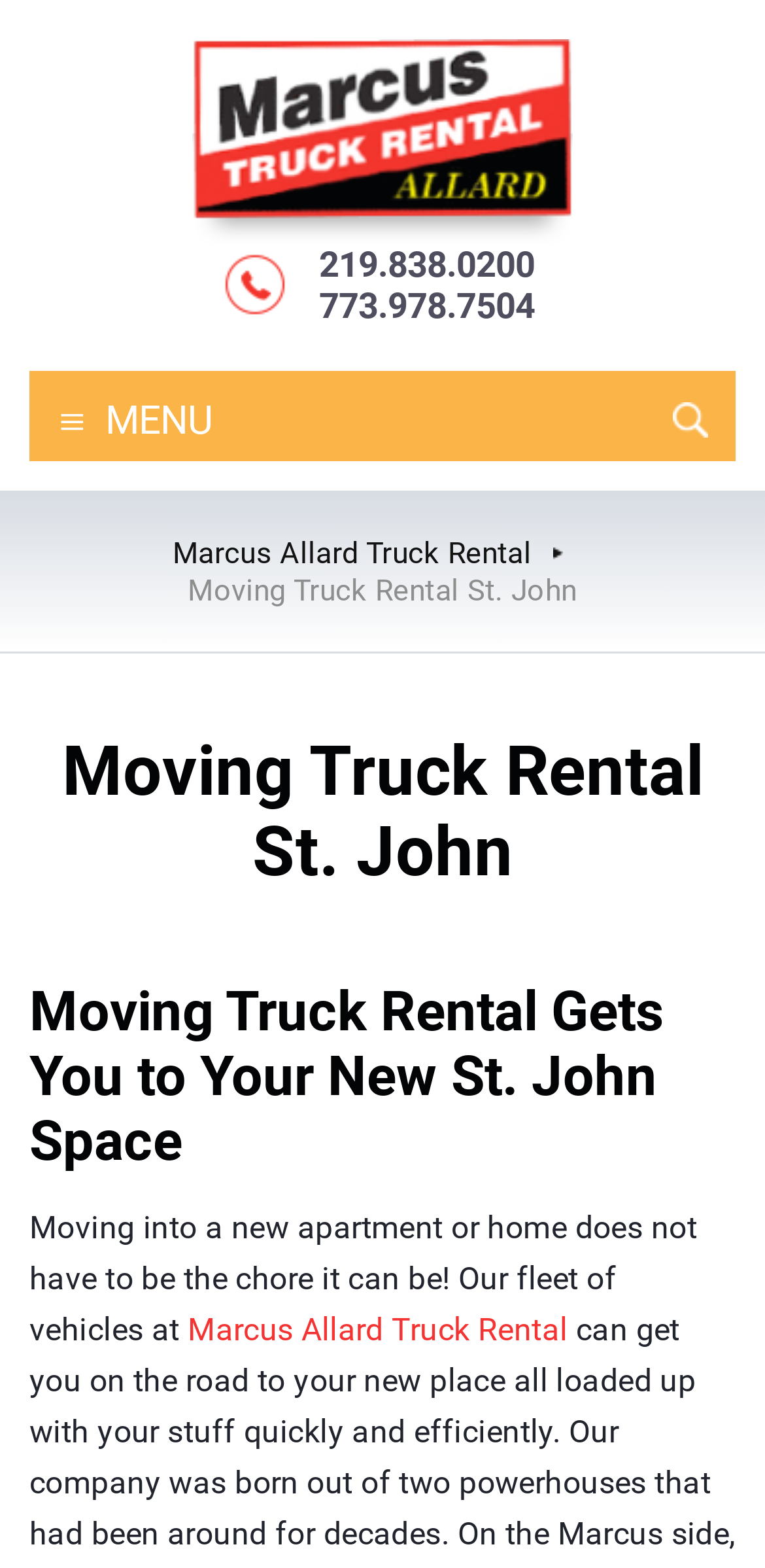How many phone numbers are listed on the webpage?
Examine the webpage screenshot and provide an in-depth answer to the question.

By examining the webpage, we can see two phone numbers listed: '219.838.0200' and '773.978.7504', which are both links.